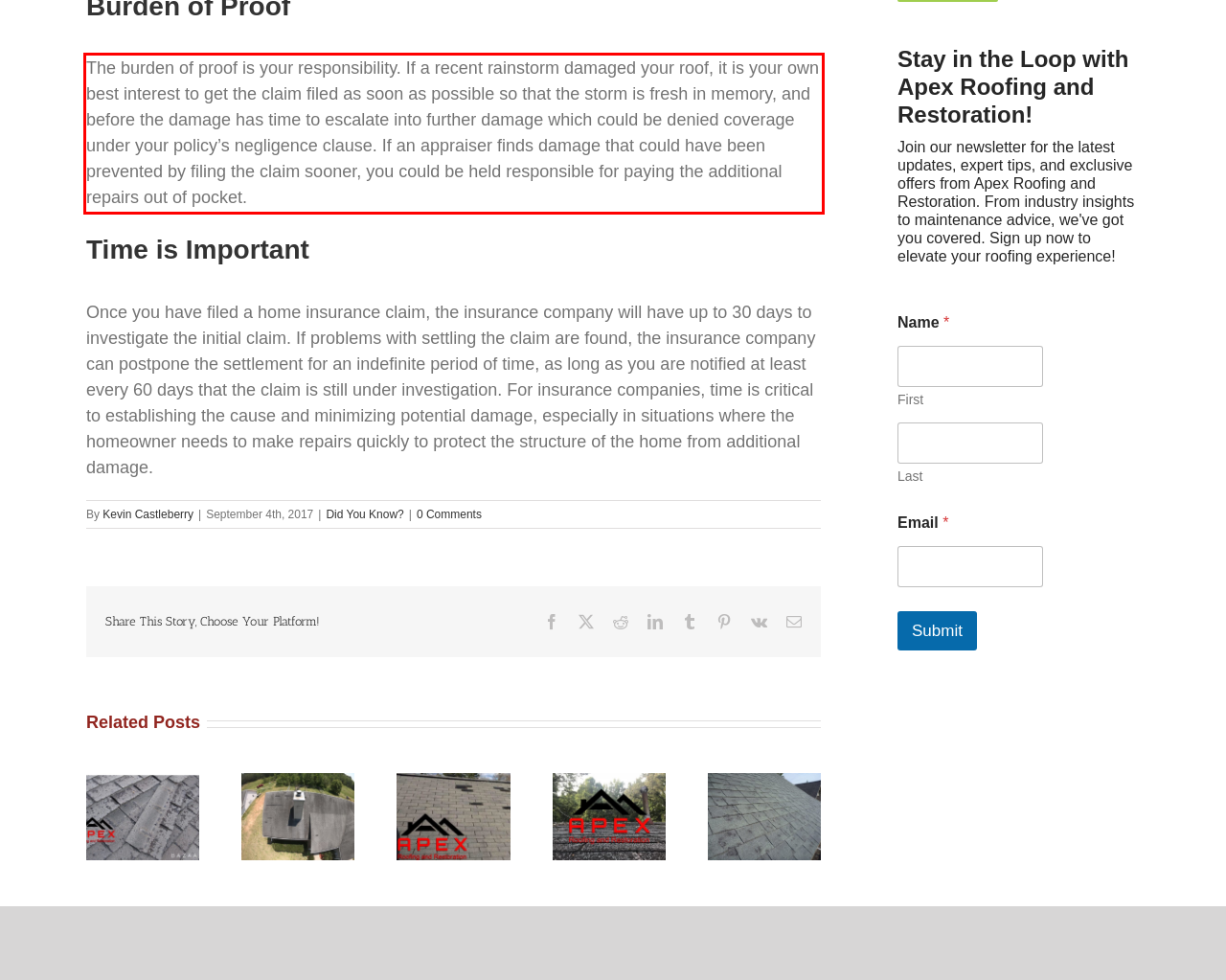Identify the text inside the red bounding box in the provided webpage screenshot and transcribe it.

The burden of proof is your responsibility. If a recent rainstorm damaged your roof, it is your own best interest to get the claim filed as soon as possible so that the storm is fresh in memory, and before the damage has time to escalate into further damage which could be denied coverage under your policy’s negligence clause. If an appraiser finds damage that could have been prevented by filing the claim sooner, you could be held responsible for paying the additional repairs out of pocket.